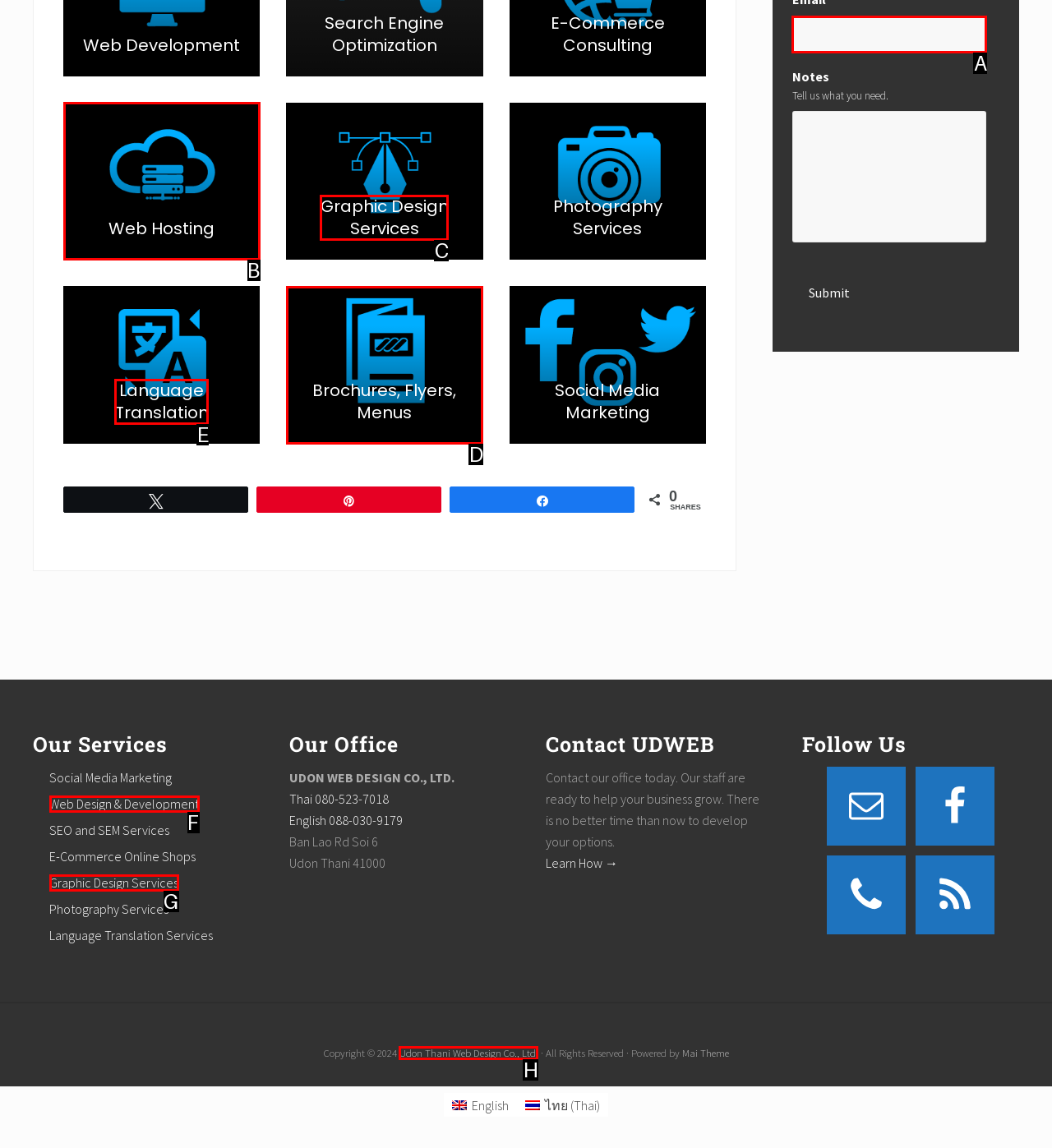Determine which HTML element to click on in order to complete the action: Enter email address.
Reply with the letter of the selected option.

A